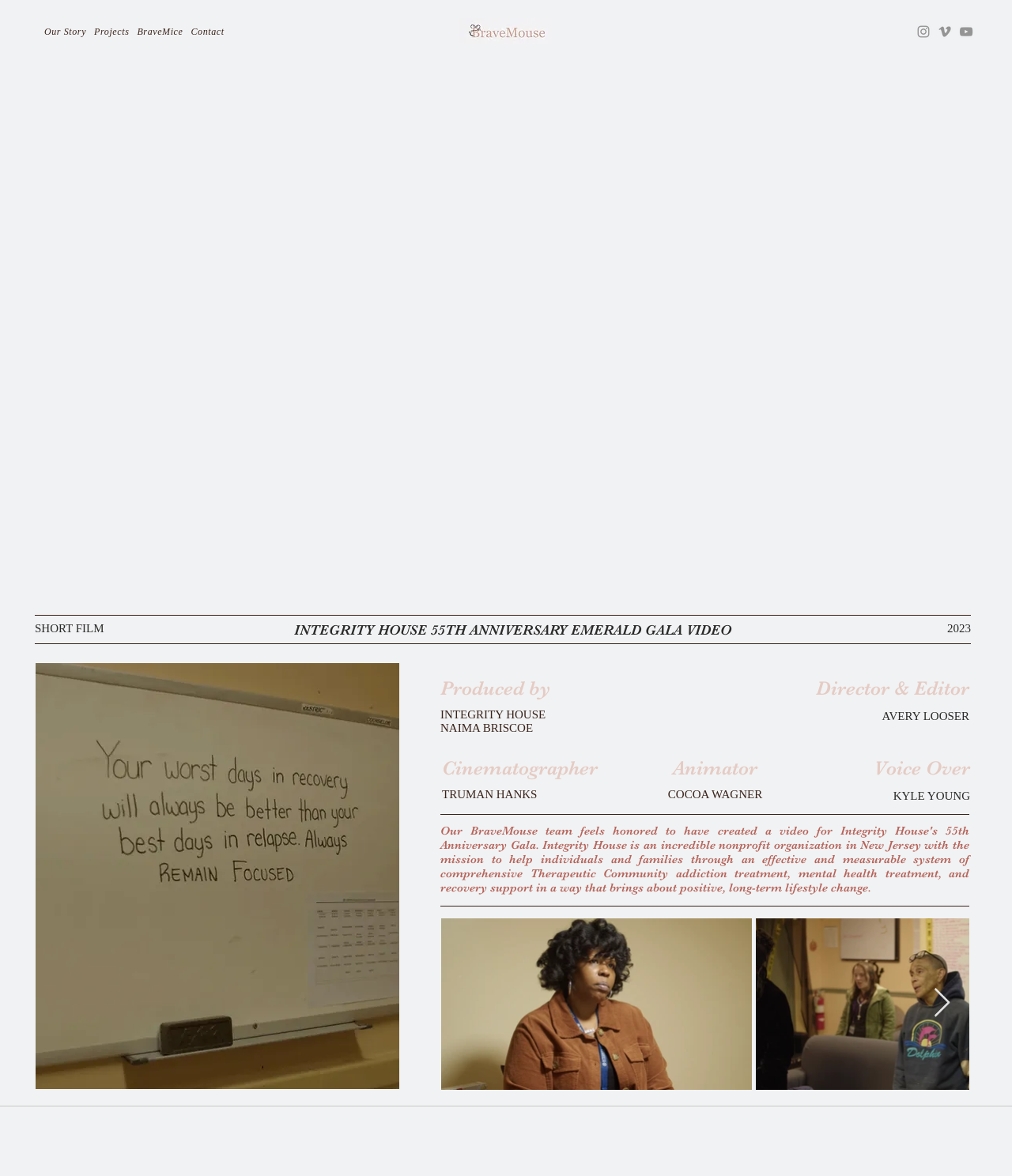Create a detailed narrative of the webpage’s visual and textual elements.

The webpage is titled "BraveMouse | Integrity House" and appears to be a showcase of a video production company's work. At the top, there is a navigation menu with links to "Our Story", "Projects", "BraveMice", and "Contact". Below this, there is a prominent link to "BraveMouse" accompanied by an image.

The main content area is divided into sections. The first section features a series of headings, including "INDIGO", "SHORT FILM", "INTEGRITY HOUSE 55TH ANNIVERSARY EMERALD GALA VIDEO", and "2023". Below these headings, there is an image of a still from the video.

The next section appears to be credits for the video production, with headings listing the roles of "Produced by", "Director & Editor", "Cinematographer", "Voice Over", and "Animator", along with the names of the individuals who filled these roles.

Following this, there is a paragraph of text describing the video production company's work with Integrity House, a nonprofit organization in New Jersey. The text explains the organization's mission and the company's role in creating a video for their 55th Anniversary Gala.

At the bottom of the page, there is a button to navigate to the "Next Item". Below this, there is a section with contact information, including an email address and a link to subscribe to a newsletter. There are also social media links to Instagram, YouTube, and Vimeo.

Finally, at the very bottom of the page, there is a copyright notice stating "© 2023 by BraveMouse LLC."